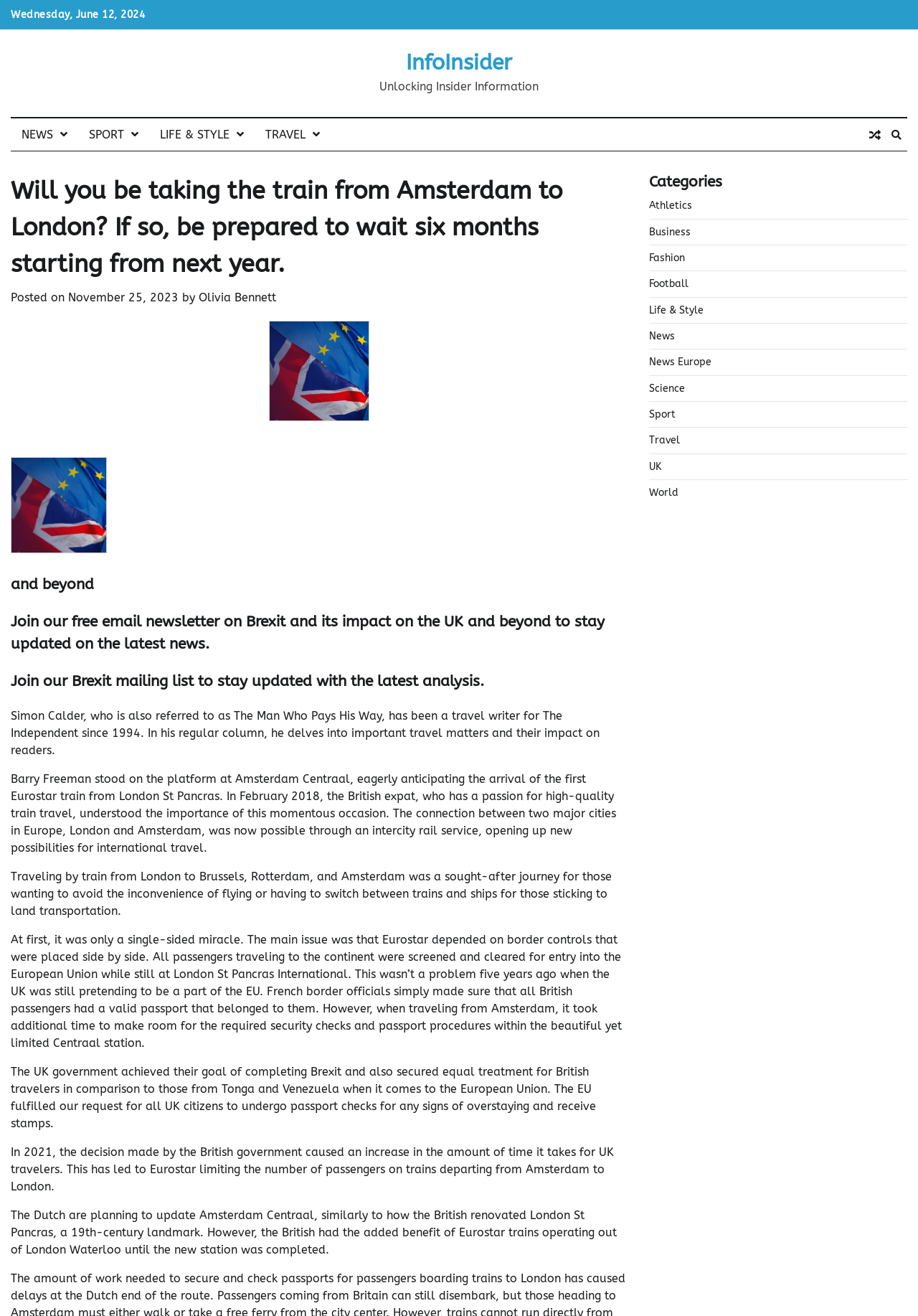Answer the question using only a single word or phrase: 
What is the topic of the article?

Brexit and its impact on travel